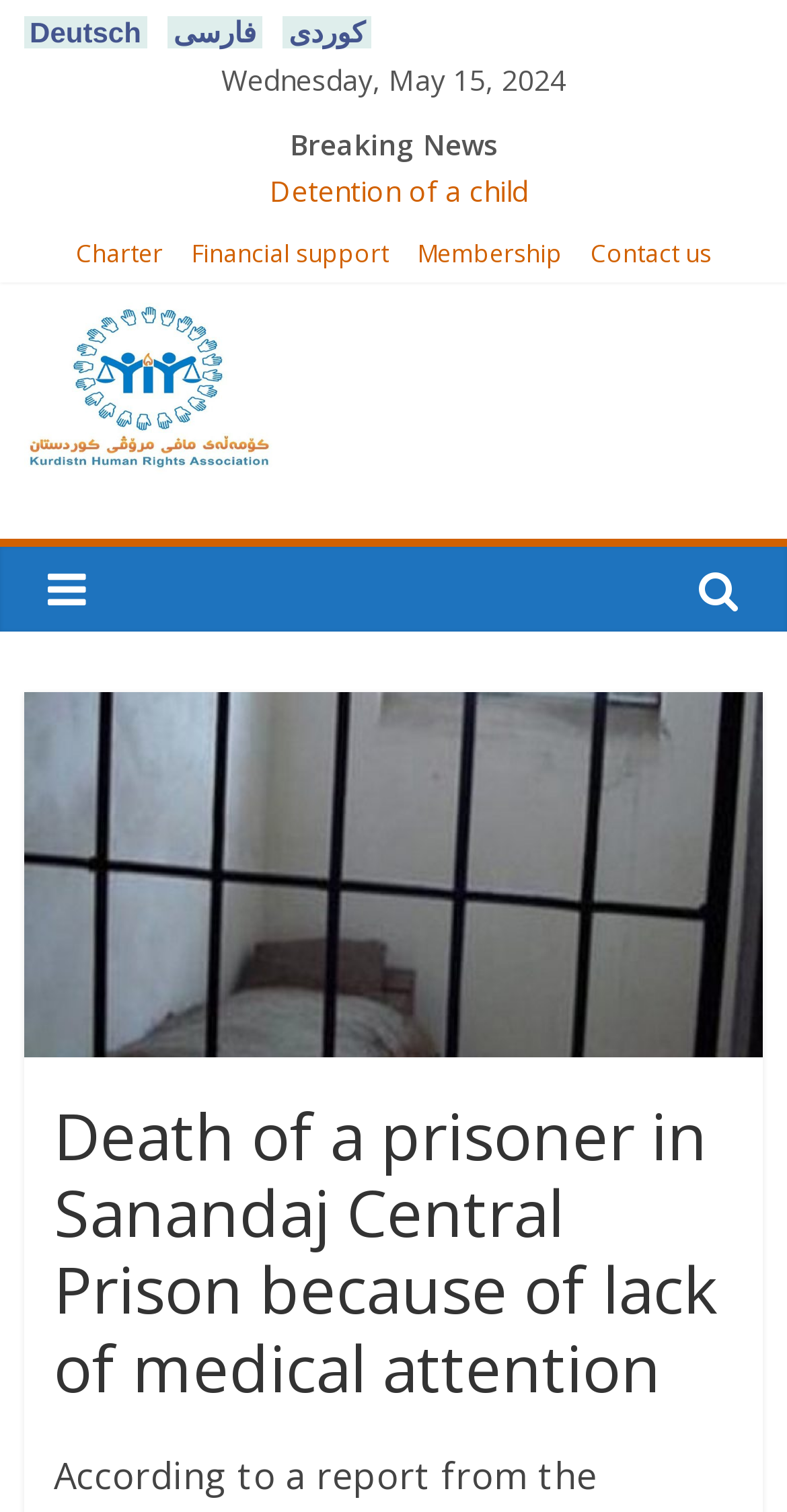Highlight the bounding box coordinates of the element that should be clicked to carry out the following instruction: "Read Breaking News". The coordinates must be given as four float numbers ranging from 0 to 1, i.e., [left, top, right, bottom].

[0.368, 0.083, 0.632, 0.108]